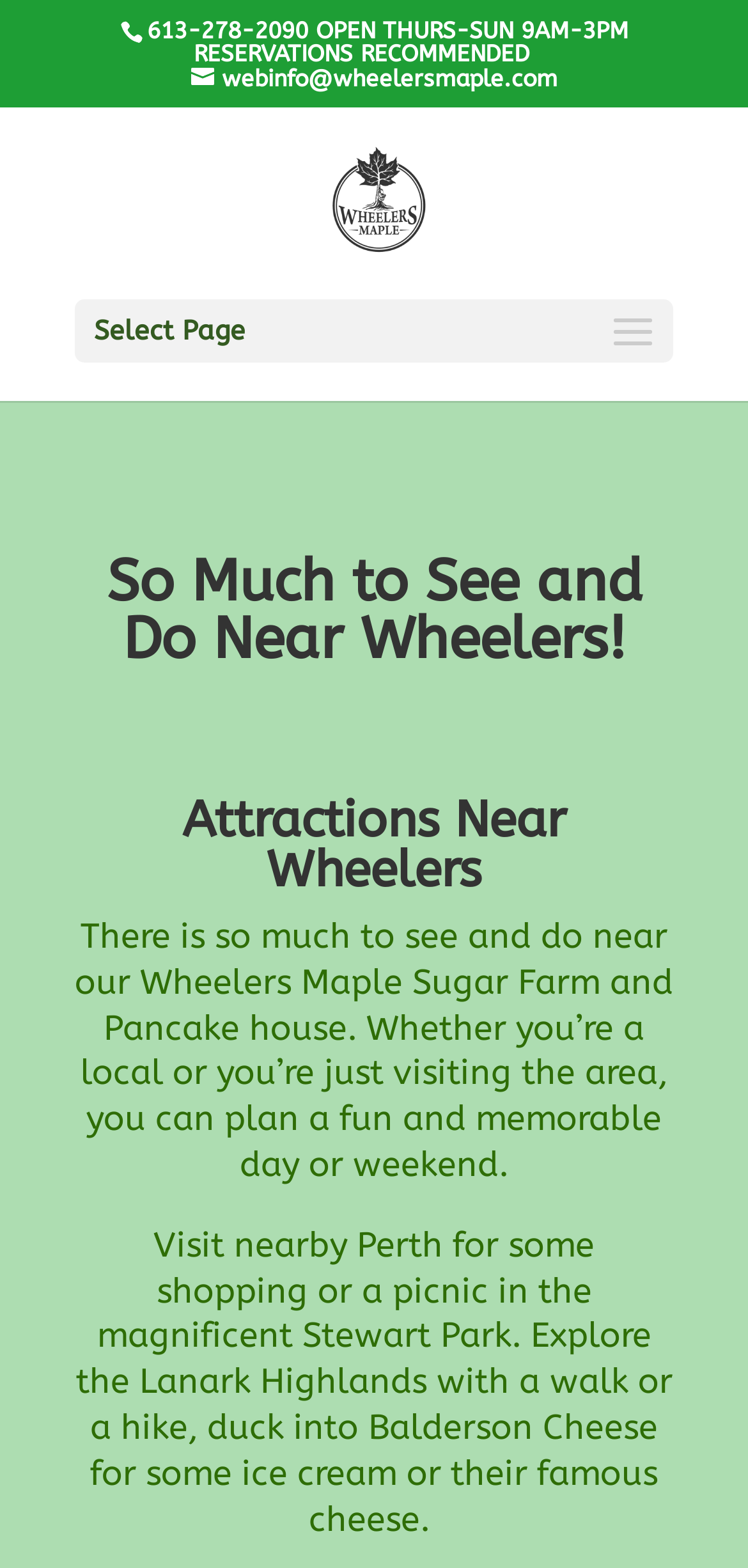Refer to the screenshot and give an in-depth answer to this question: What is one of the activities to do near Wheelers?

I found this activity by reading the text that says 'Visit nearby Perth for some shopping or a picnic in the magnificent Stewart Park.' which suggests that one of the things to do near Wheelers is to visit Perth for shopping.